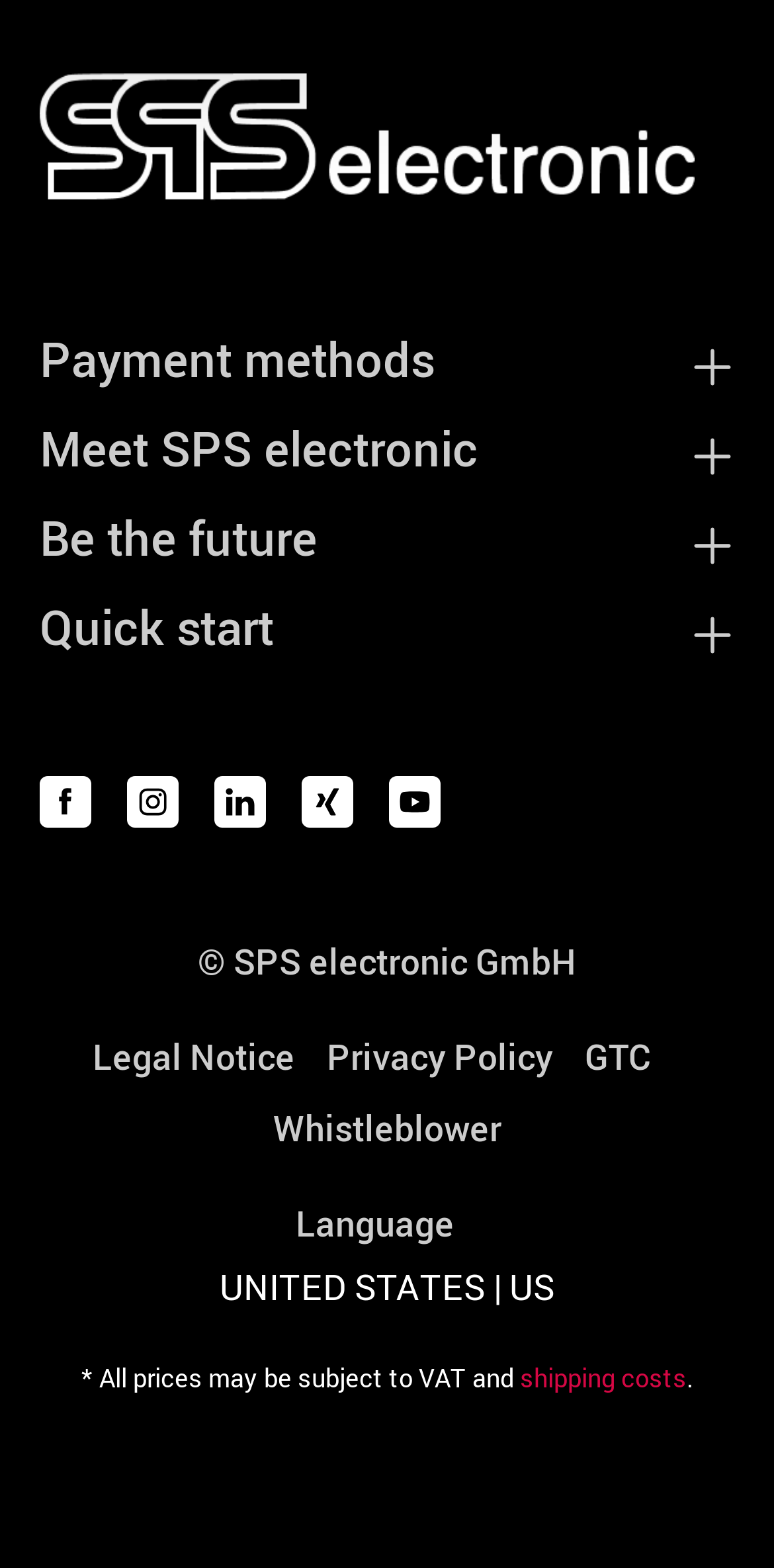Based on the image, provide a detailed response to the question:
How many social media links are present at the bottom of the webpage?

At the bottom of the webpage, there are six link elements, each containing an image, which are likely social media links. These links are arranged horizontally and are evenly spaced.